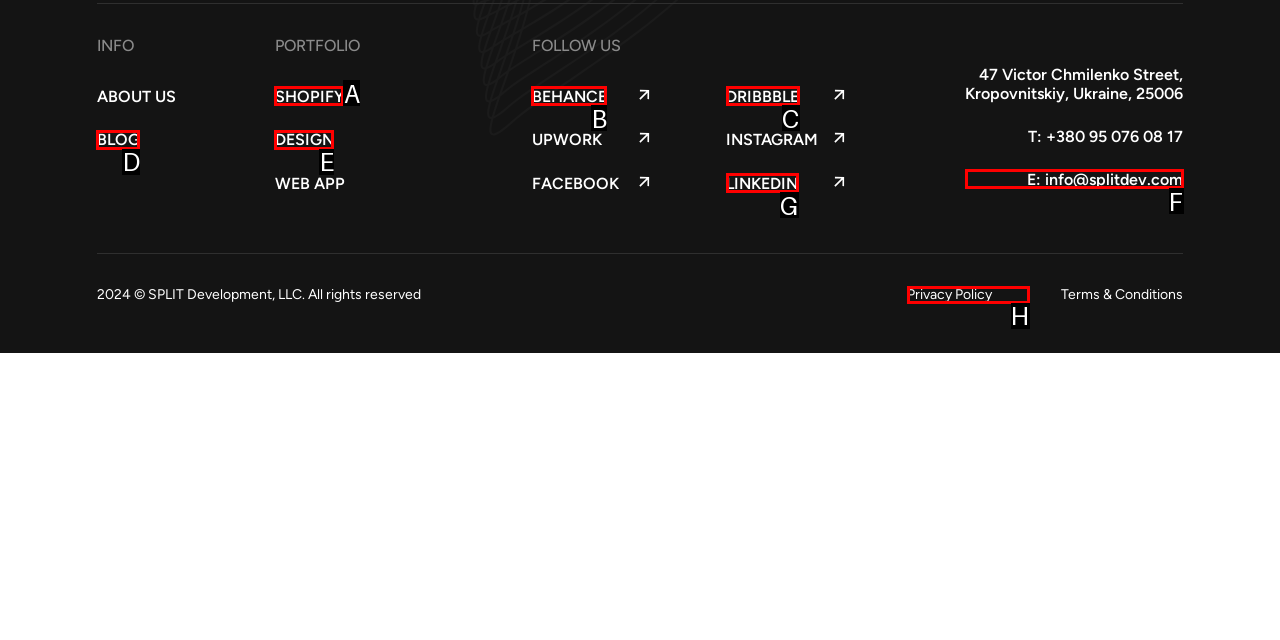Based on the given description: Privacy Policy, identify the correct option and provide the corresponding letter from the given choices directly.

H